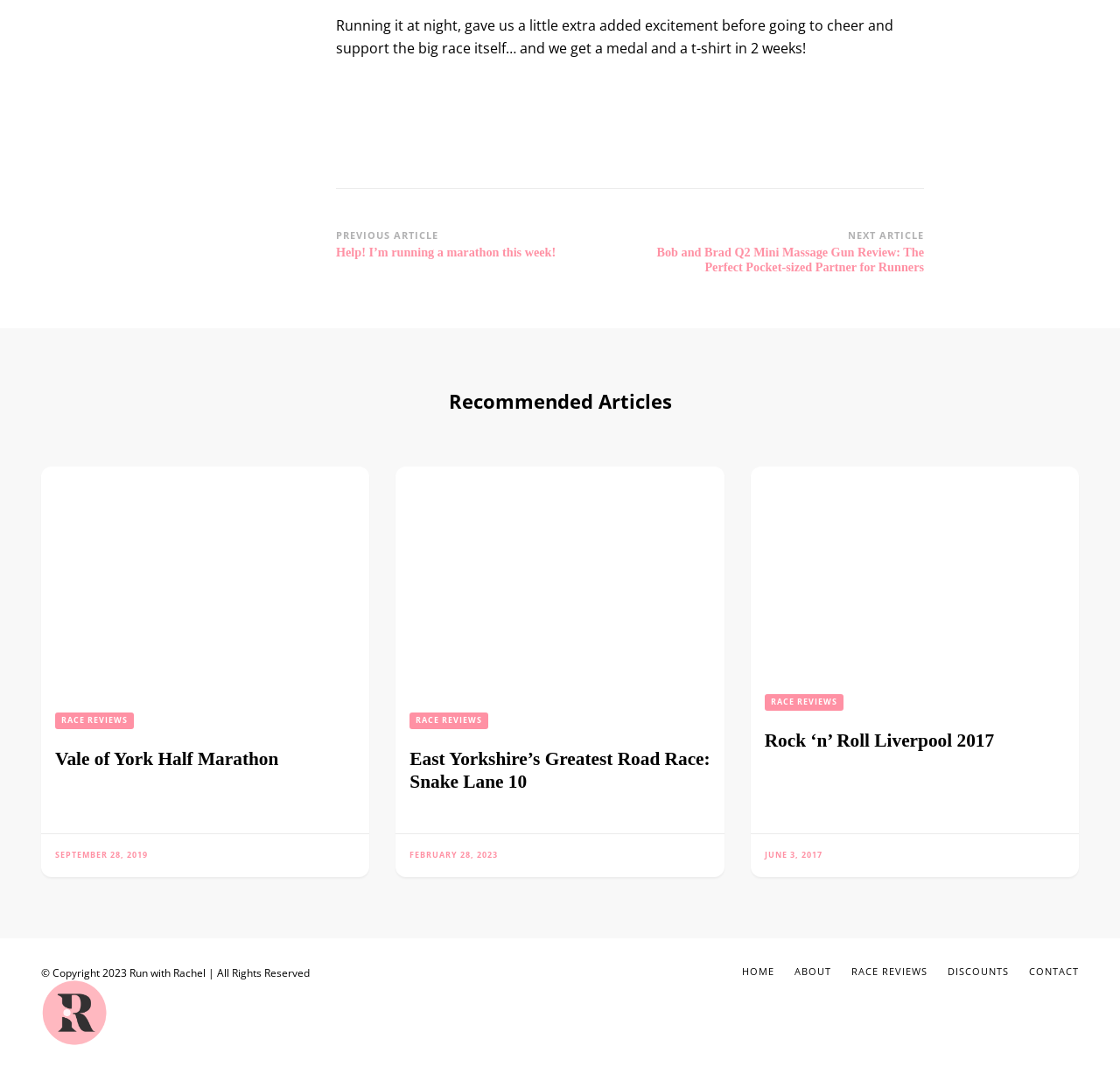What is the copyright information at the bottom of the page?
Observe the image and answer the question with a one-word or short phrase response.

© Copyright 2023 Run with Rachel | All Rights Reserved